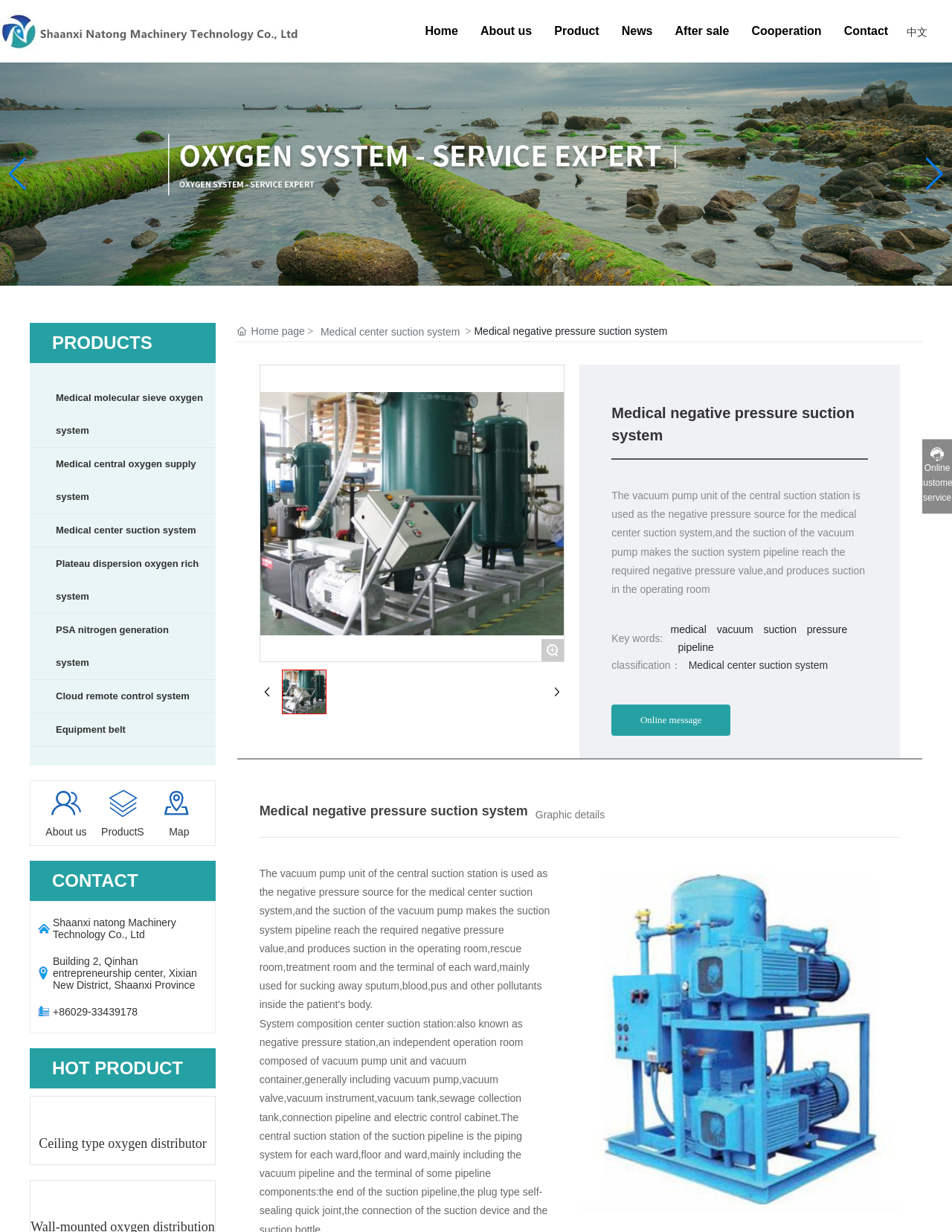Pinpoint the bounding box coordinates of the clickable element needed to complete the instruction: "View the 'Medical center suction system' product". The coordinates should be provided as four float numbers between 0 and 1: [left, top, right, bottom].

[0.031, 0.417, 0.215, 0.444]